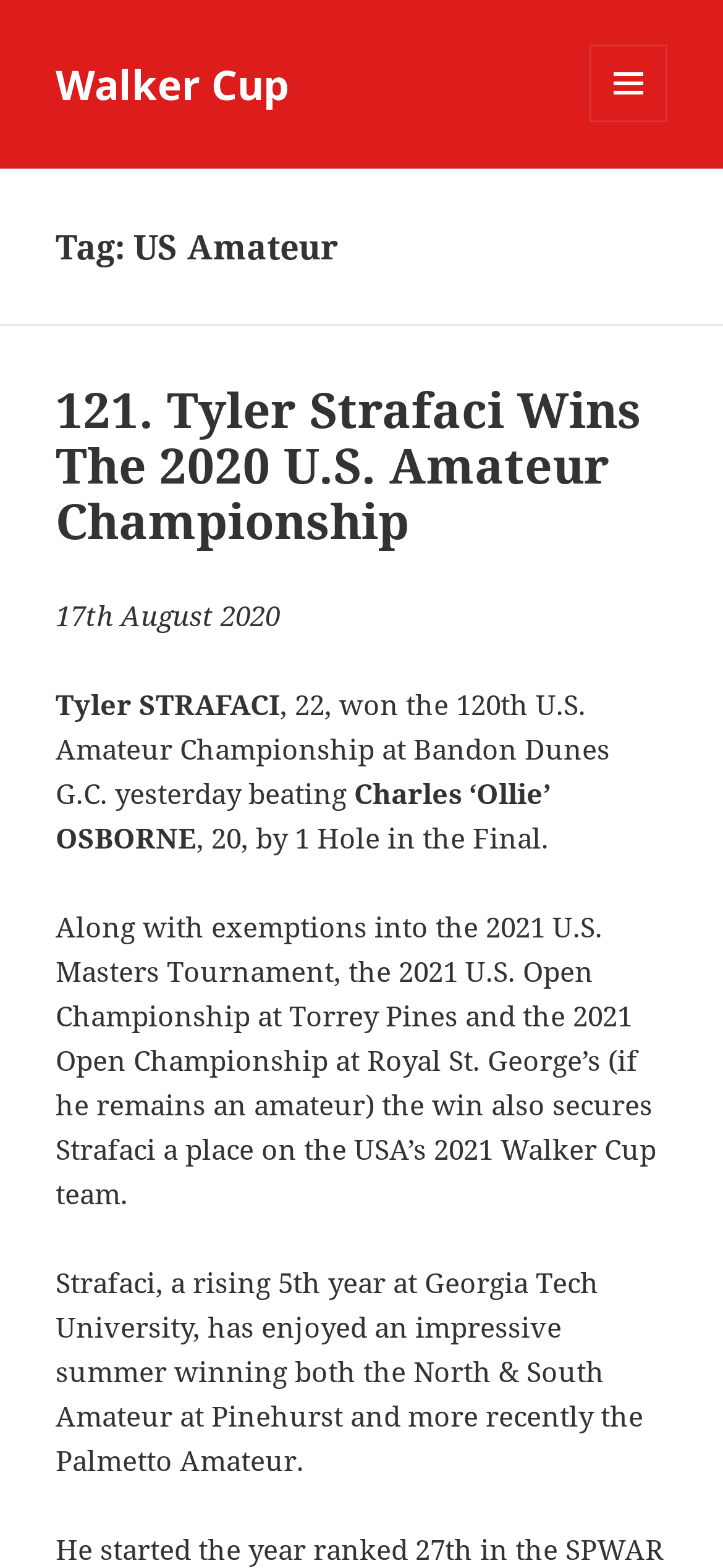Provide the bounding box coordinates of the HTML element described by the text: "Menu and widgets".

[0.815, 0.028, 0.923, 0.078]